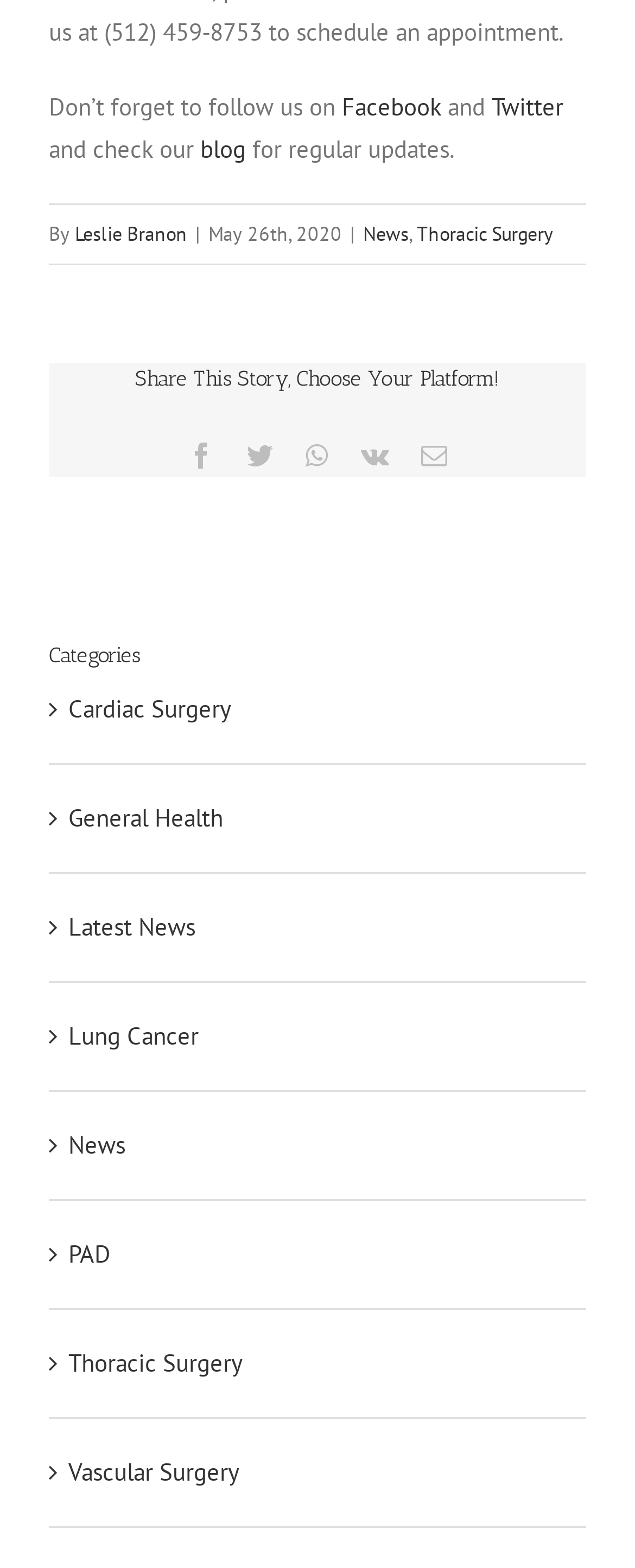Determine the bounding box coordinates of the clickable region to follow the instruction: "Share on Twitter".

[0.388, 0.282, 0.429, 0.299]